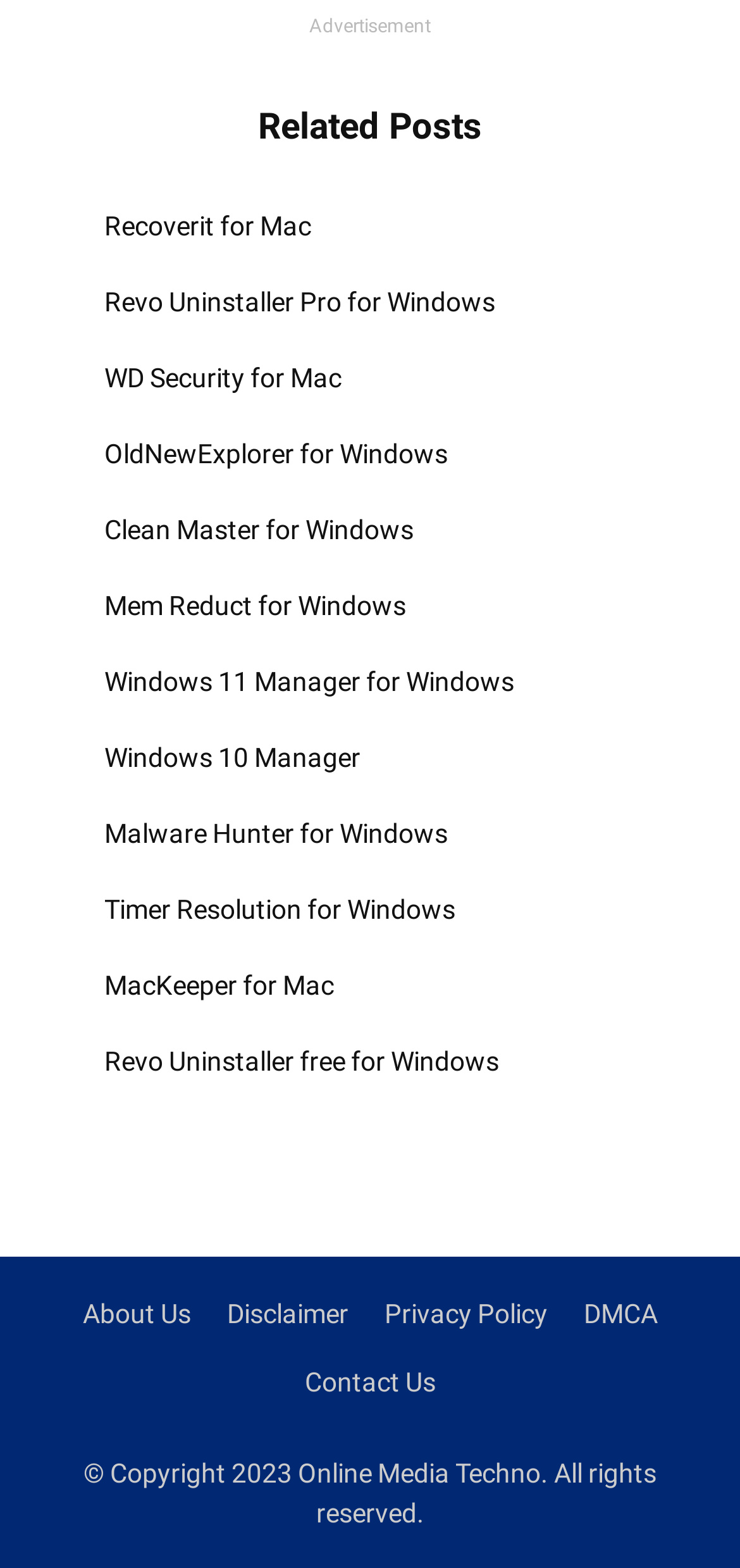Identify the coordinates of the bounding box for the element that must be clicked to accomplish the instruction: "Click on Recoverit".

[0.038, 0.126, 0.115, 0.162]